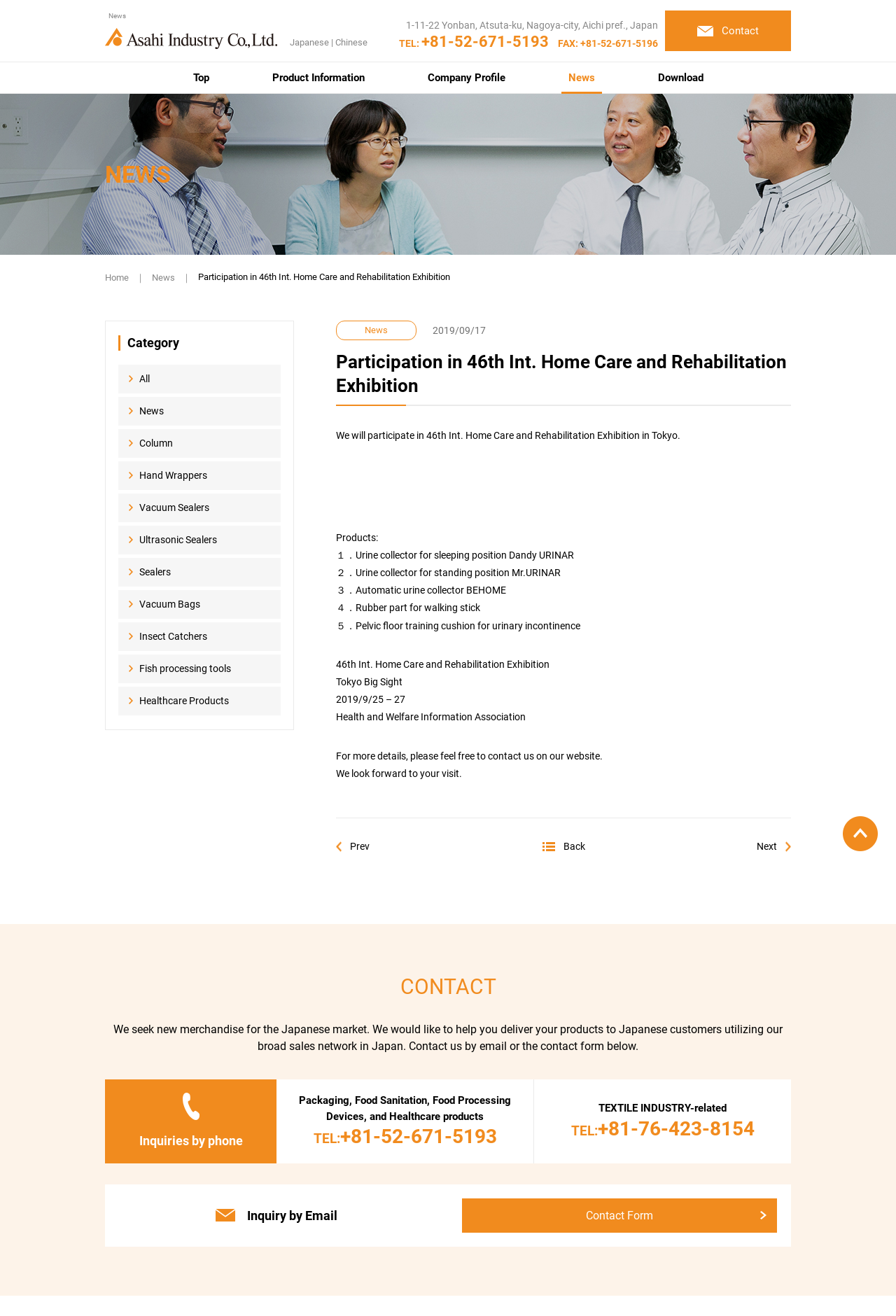Generate an in-depth caption that captures all aspects of the webpage.

This webpage is about Asahi Industry Co., Ltd.'s participation in the 46th International Home Care and Rehabilitation Exhibition. At the top of the page, there is a navigation menu with links to "News", "Japanese", and "Chinese" versions of the website. Below this menu, the company's address, phone number, and fax number are listed.

The main content of the page is an article about the company's participation in the exhibition. The article is divided into sections, with headings and links to related products. The first section announces the company's participation in the exhibition, and lists the products that will be showcased, including urine collectors, automatic urine collectors, and pelvic floor training cushions.

Below this section, there are links to the exhibition's website, the venue, and the dates of the event. The company's contact information is also provided, with an invitation to visitors to contact them for more details.

On the right side of the page, there is a sidebar with links to different categories, including "All", "News", "Column", and various product categories. There is also a section titled "CONTACT" with a message encouraging visitors to contact the company to discuss new merchandise opportunities.

At the bottom of the page, there is a table with contact information for inquiries by phone, and a link to a contact form for email inquiries. Finally, there is a link to the top of the page, labeled "pagetop".